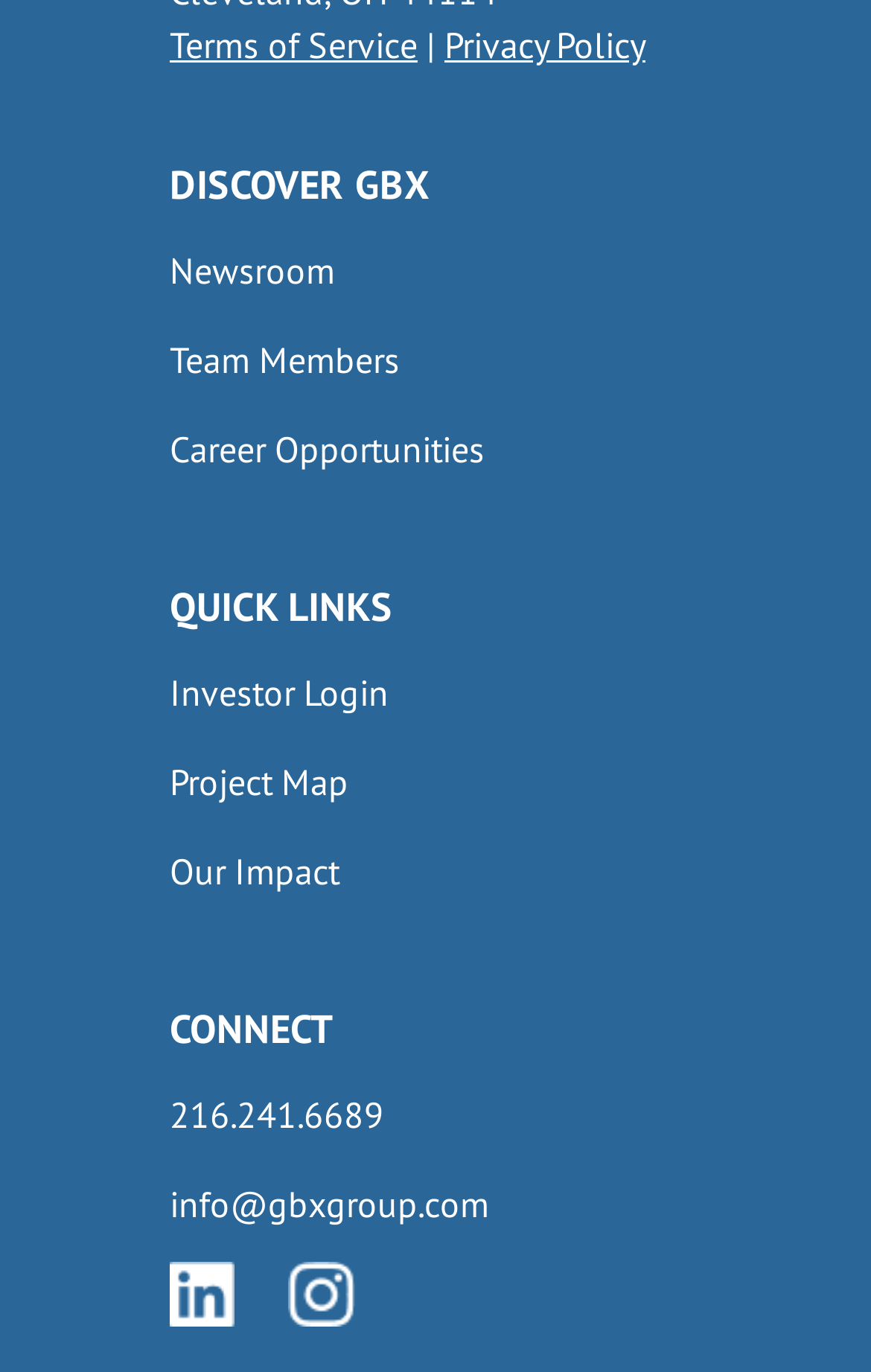What is the first link in the 'QUICK LINKS' section?
Provide a detailed and extensive answer to the question.

In the 'QUICK LINKS' section, I found three links: 'Investor Login', 'Project Map', and 'Our Impact'. The first link in this section is 'Investor Login'.